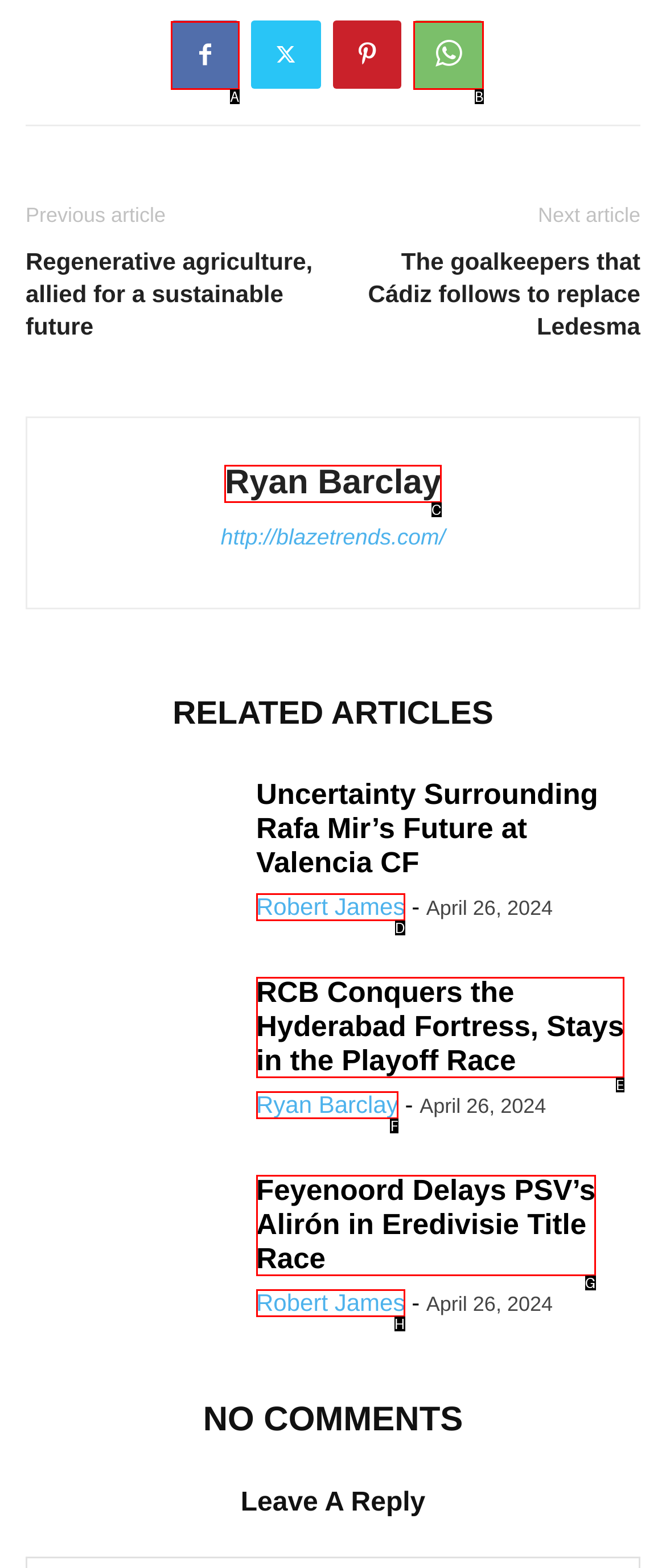Find the HTML element that suits the description: Robert James
Indicate your answer with the letter of the matching option from the choices provided.

D